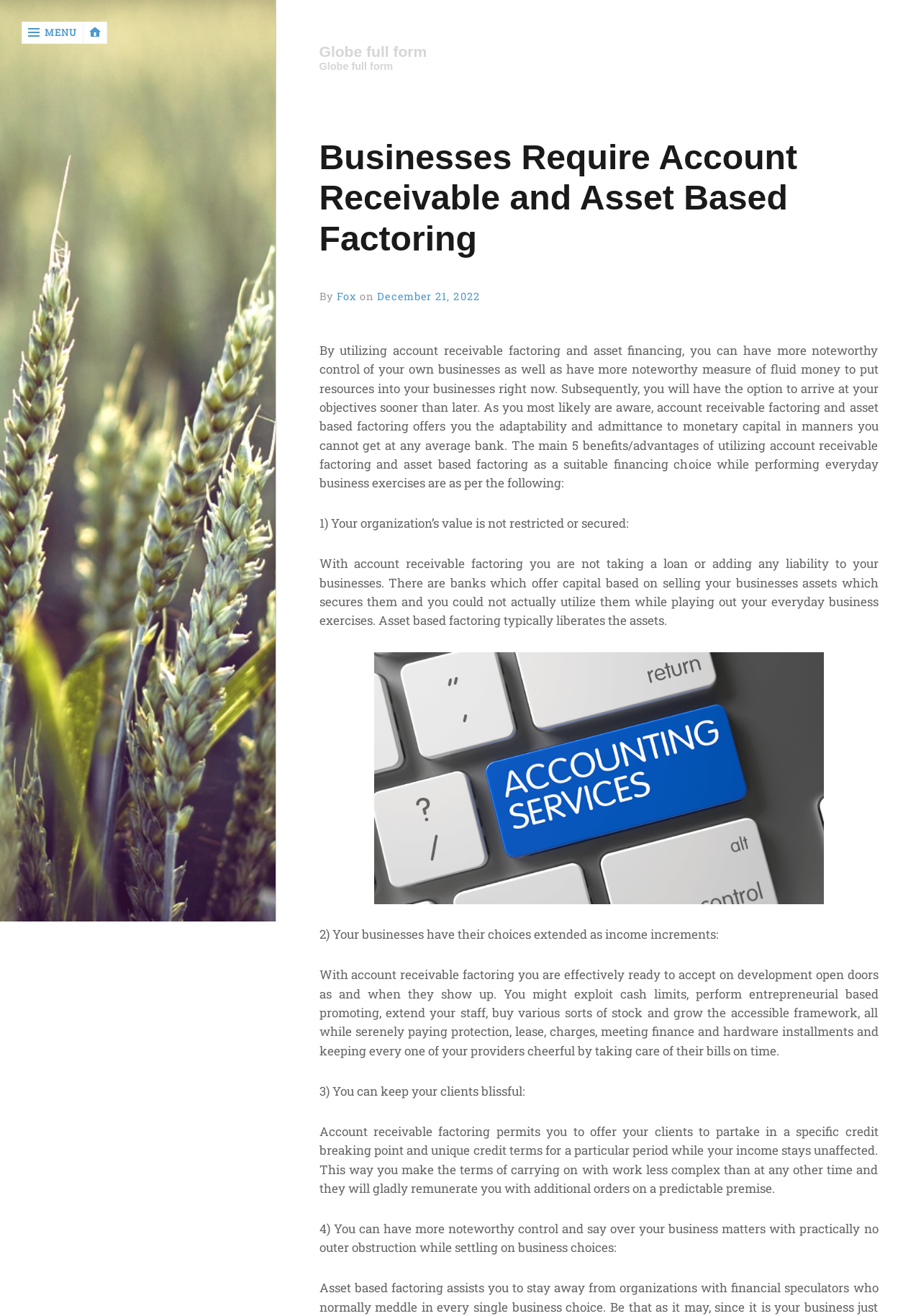Locate the bounding box of the user interface element based on this description: "Globe full form".

[0.346, 0.033, 0.954, 0.046]